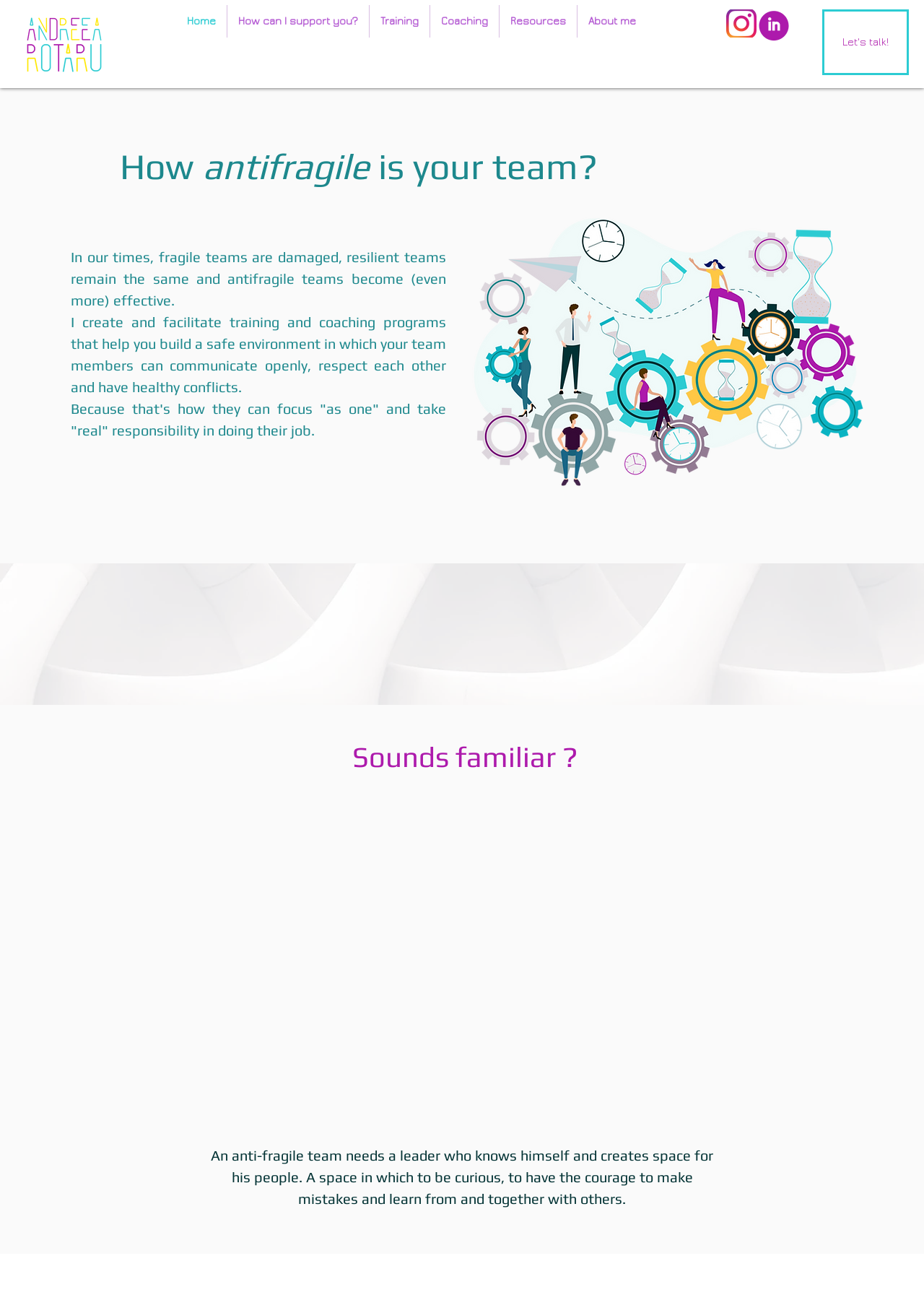Indicate the bounding box coordinates of the element that must be clicked to execute the instruction: "Click on the 'Web Design' link". The coordinates should be given as four float numbers between 0 and 1, i.e., [left, top, right, bottom].

None